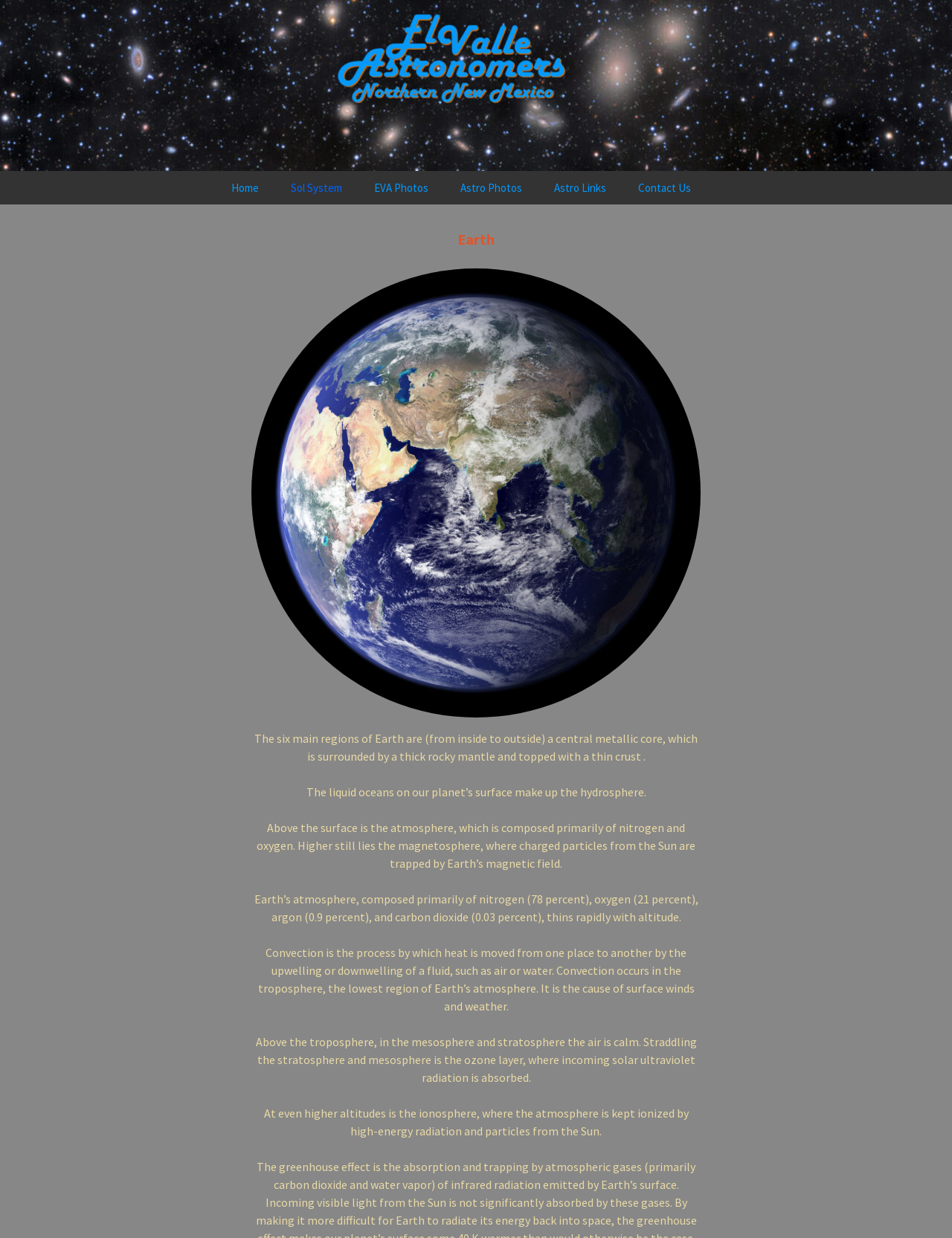Locate the bounding box coordinates of the region to be clicked to comply with the following instruction: "View information about Mars". The coordinates must be four float numbers between 0 and 1, in the form [left, top, right, bottom].

[0.29, 0.273, 0.446, 0.3]